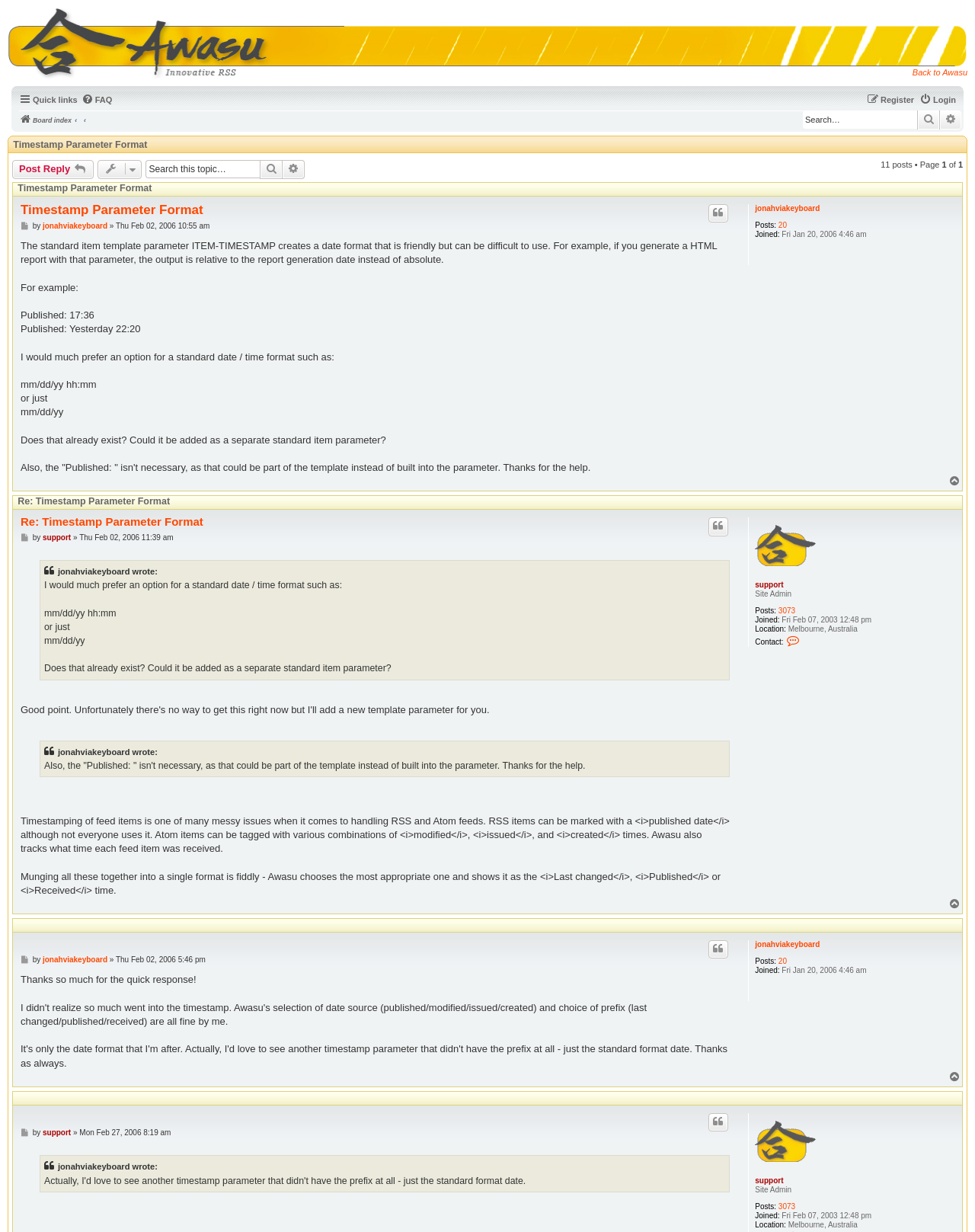Please determine the bounding box coordinates of the element to click in order to execute the following instruction: "Quote a post". The coordinates should be four float numbers between 0 and 1, specified as [left, top, right, bottom].

[0.726, 0.166, 0.747, 0.181]